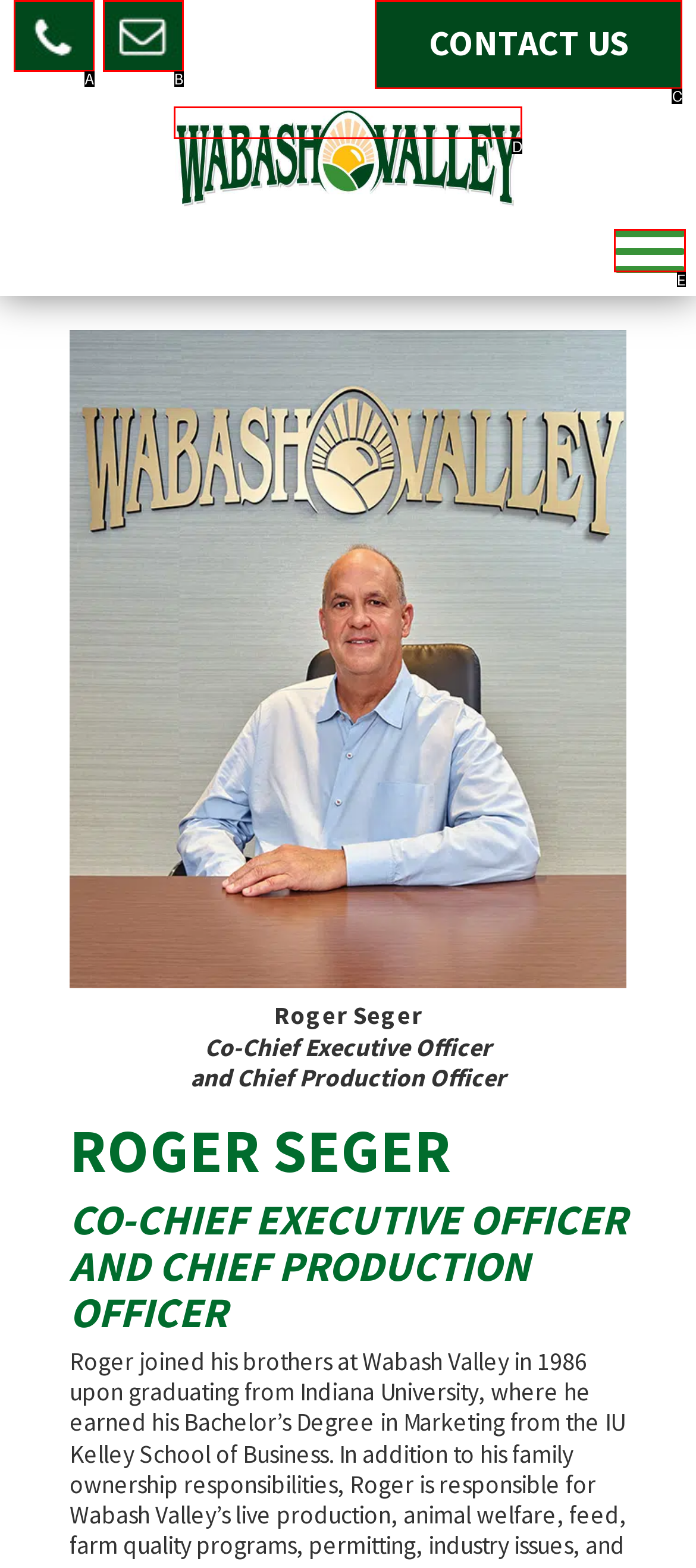Please identify the UI element that matches the description: aria-label="Email"
Respond with the letter of the correct option.

A